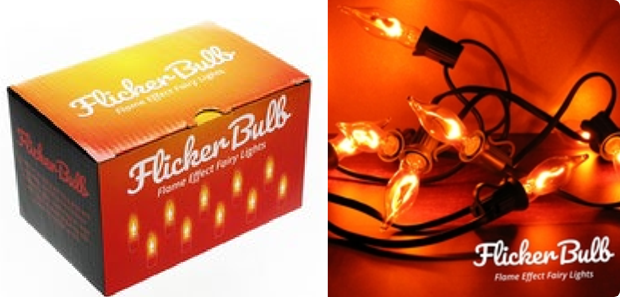Please reply to the following question using a single word or phrase: 
What is the color of the fairy lights?

Warm amber tones